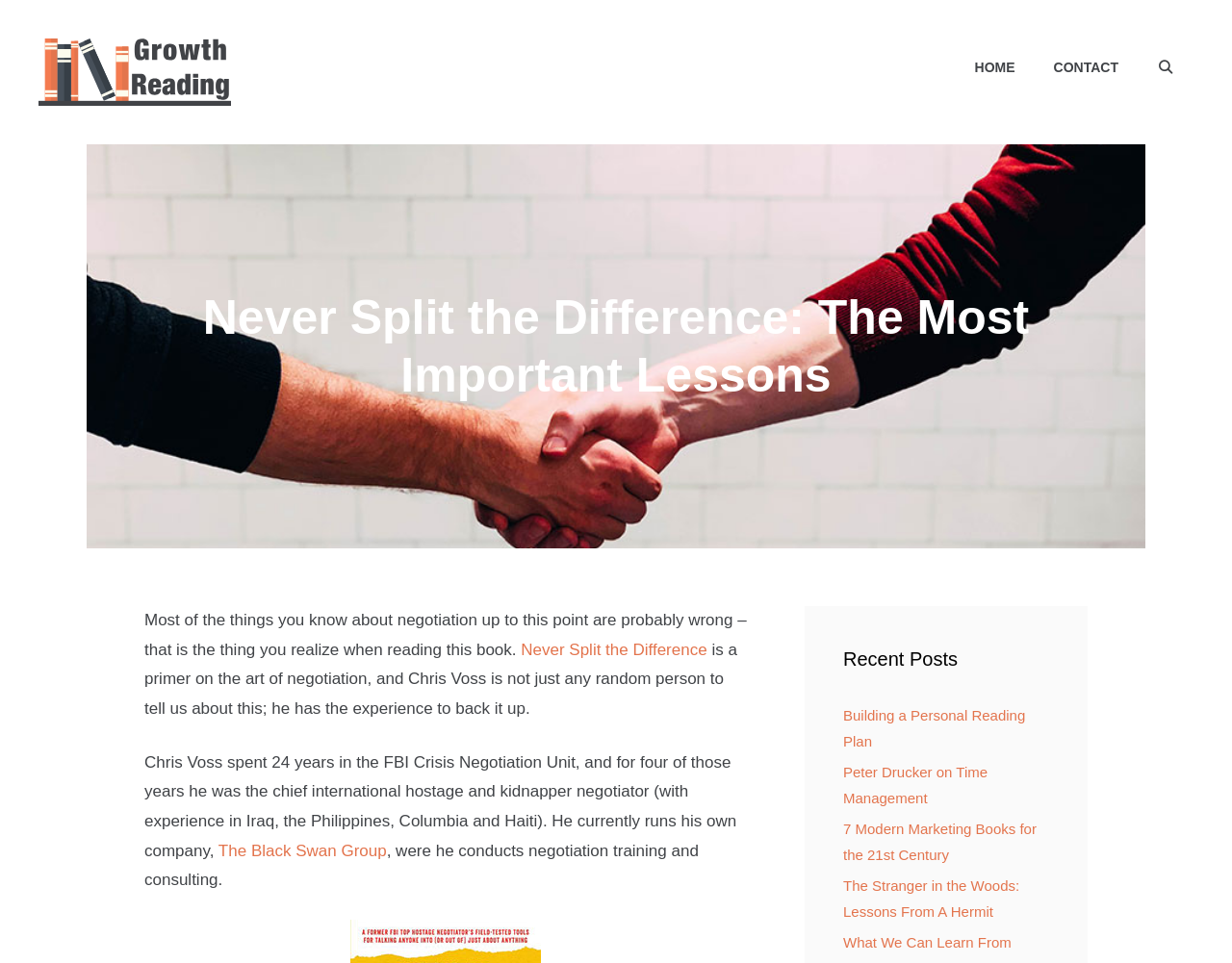Using the webpage screenshot and the element description Building a Personal Reading Plan, determine the bounding box coordinates. Specify the coordinates in the format (top-left x, top-left y, bottom-right x, bottom-right y) with values ranging from 0 to 1.

[0.684, 0.734, 0.832, 0.778]